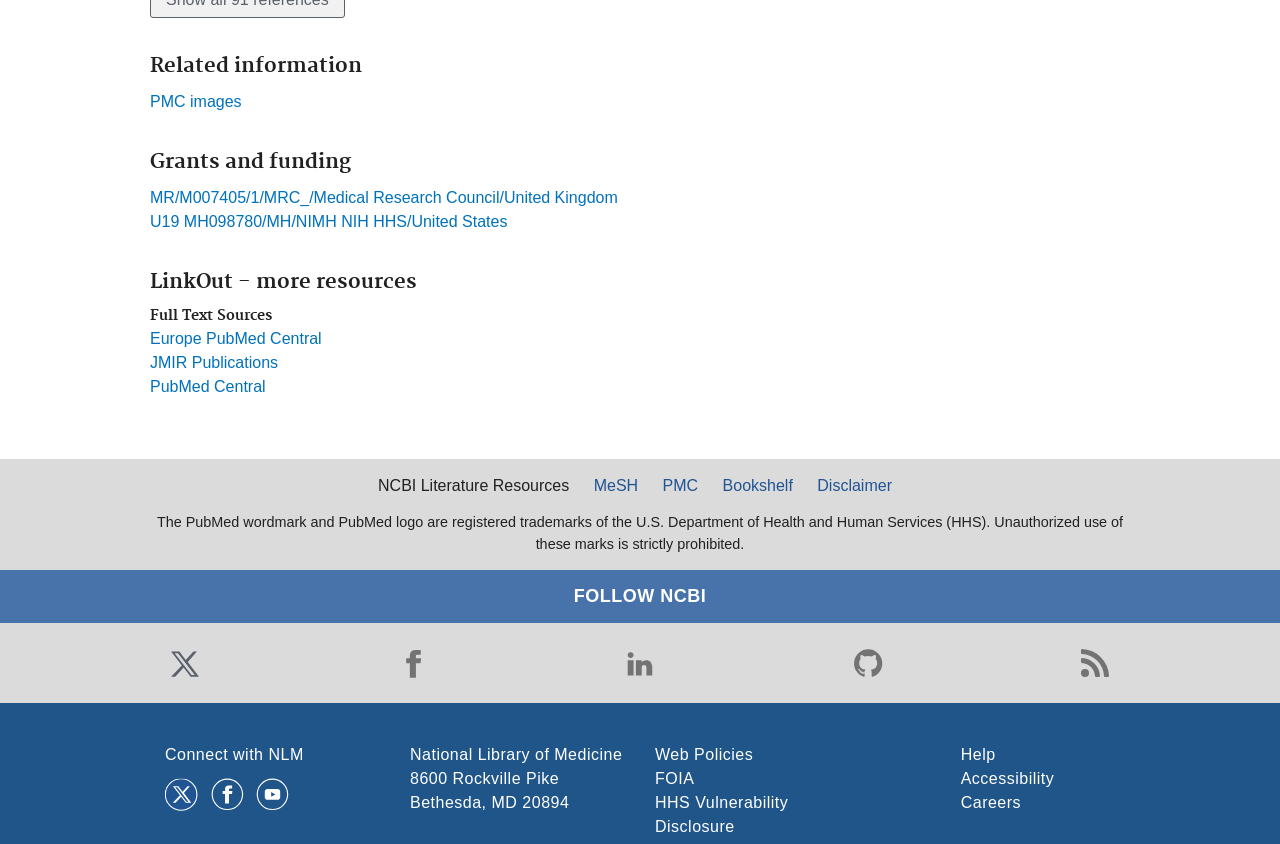From the webpage screenshot, predict the bounding box coordinates (top-left x, top-left y, bottom-right x, bottom-right y) for the UI element described here: Europe PubMed Central

[0.117, 0.39, 0.251, 0.411]